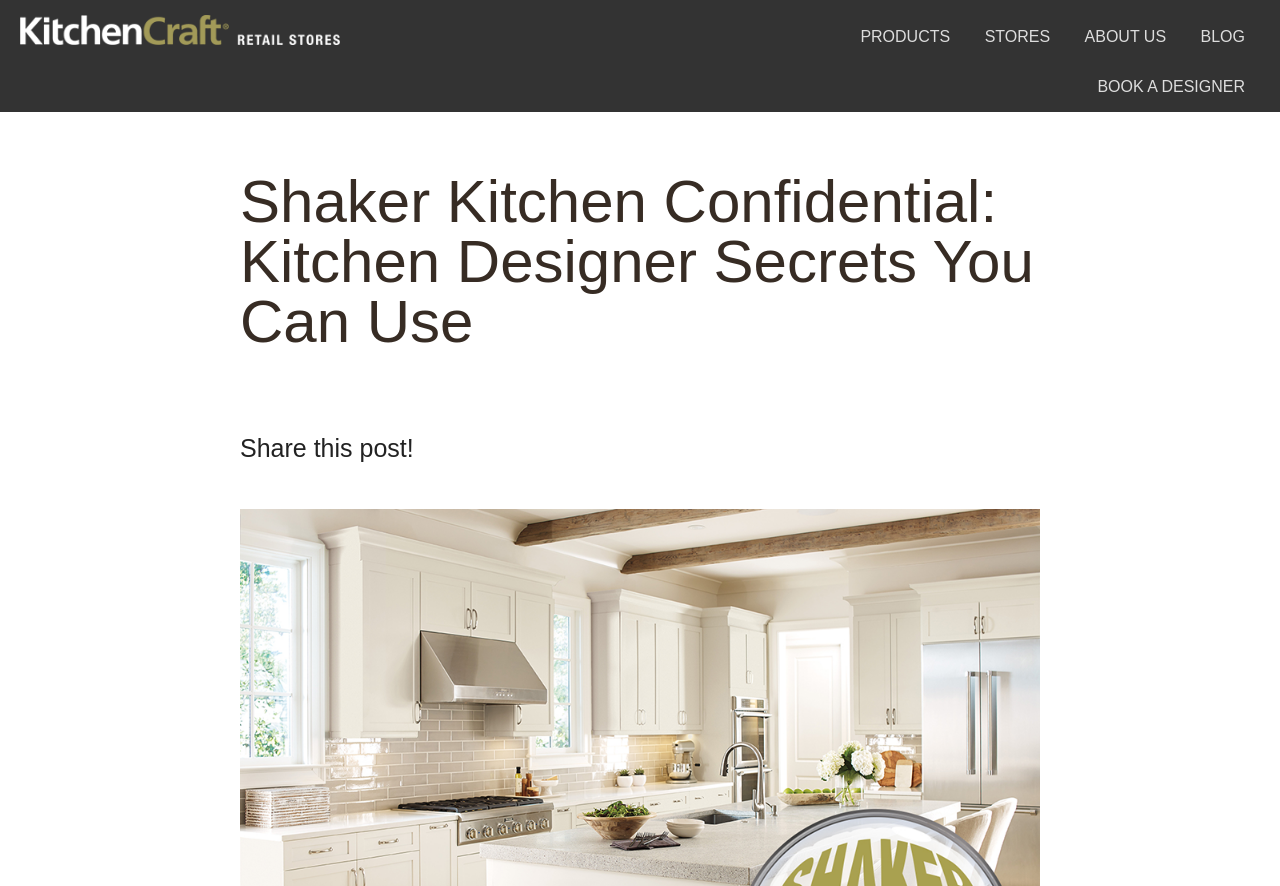Bounding box coordinates are specified in the format (top-left x, top-left y, bottom-right x, bottom-right y). All values are floating point numbers bounded between 0 and 1. Please provide the bounding box coordinate of the region this sentence describes: Blog

[0.926, 0.014, 0.984, 0.07]